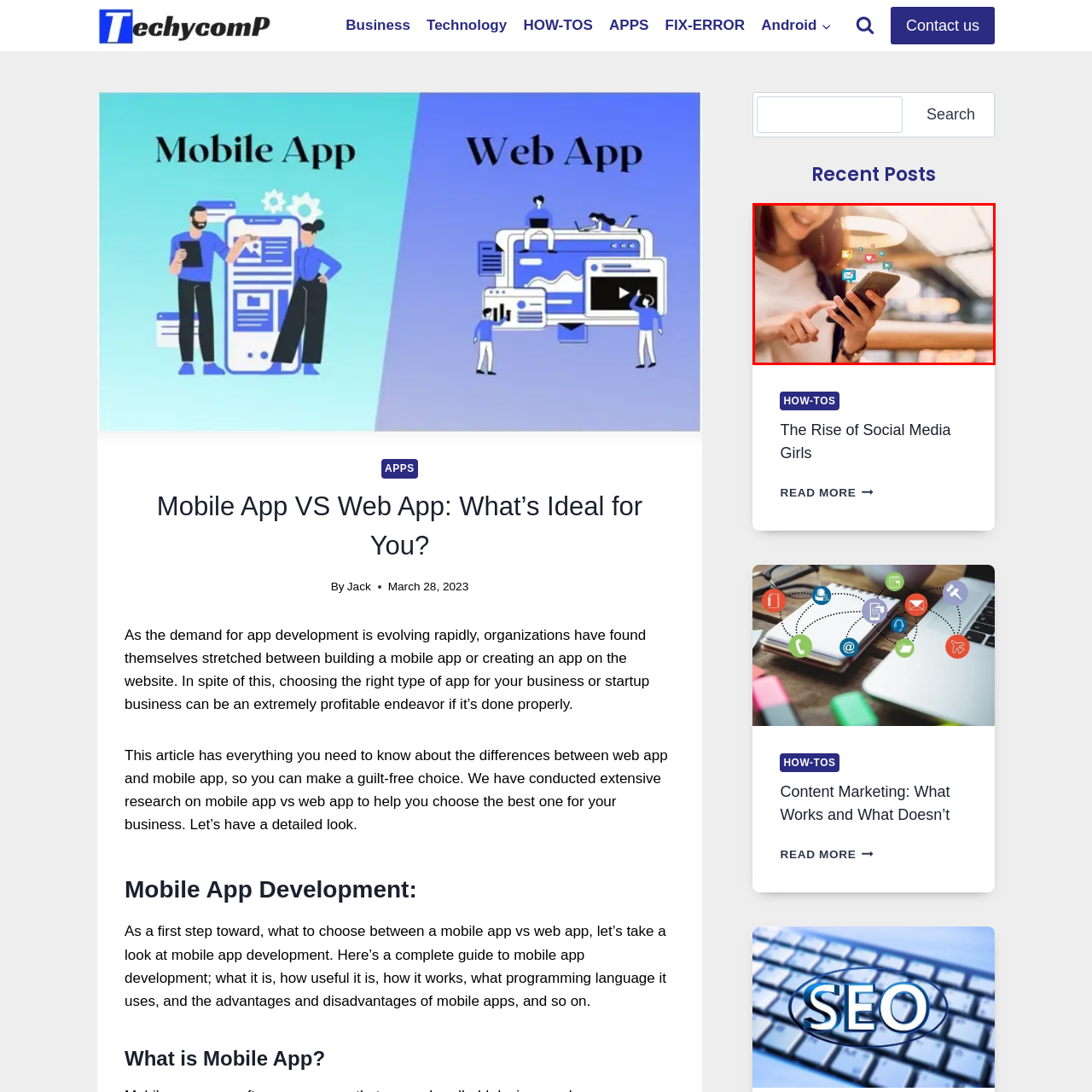Study the image enclosed in red and provide a single-word or short-phrase answer: What is the atmosphere of the background?

inviting